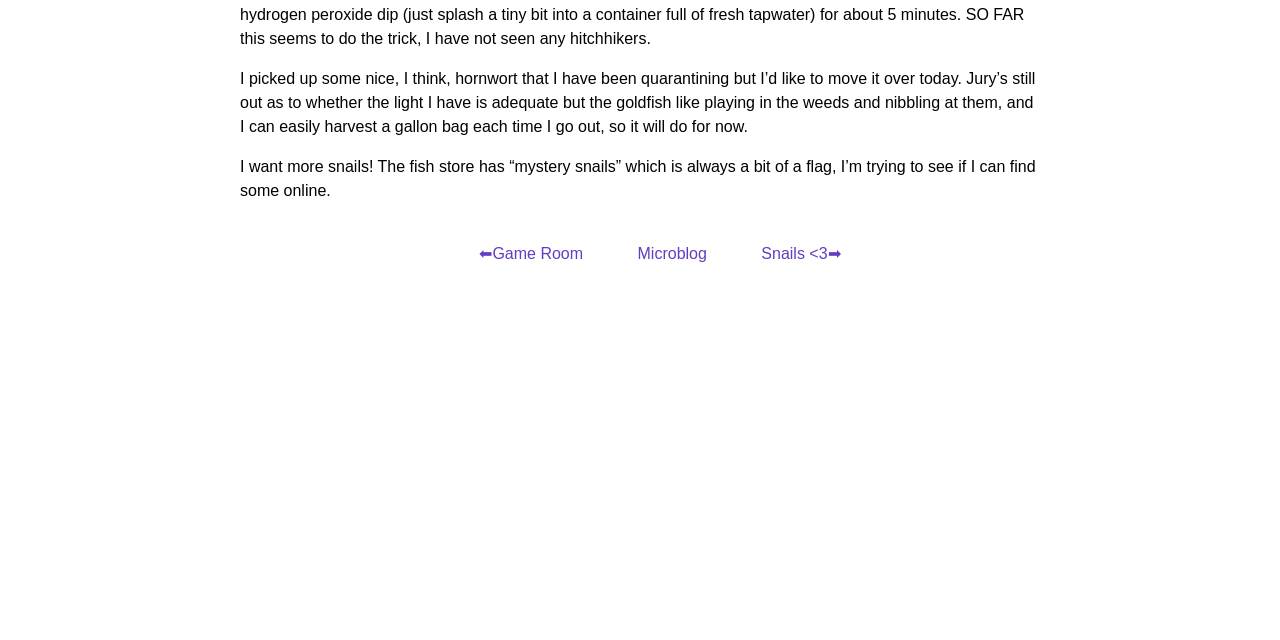Determine the bounding box for the described HTML element: "Ilokivi". Ensure the coordinates are four float numbers between 0 and 1 in the format [left, top, right, bottom].

None